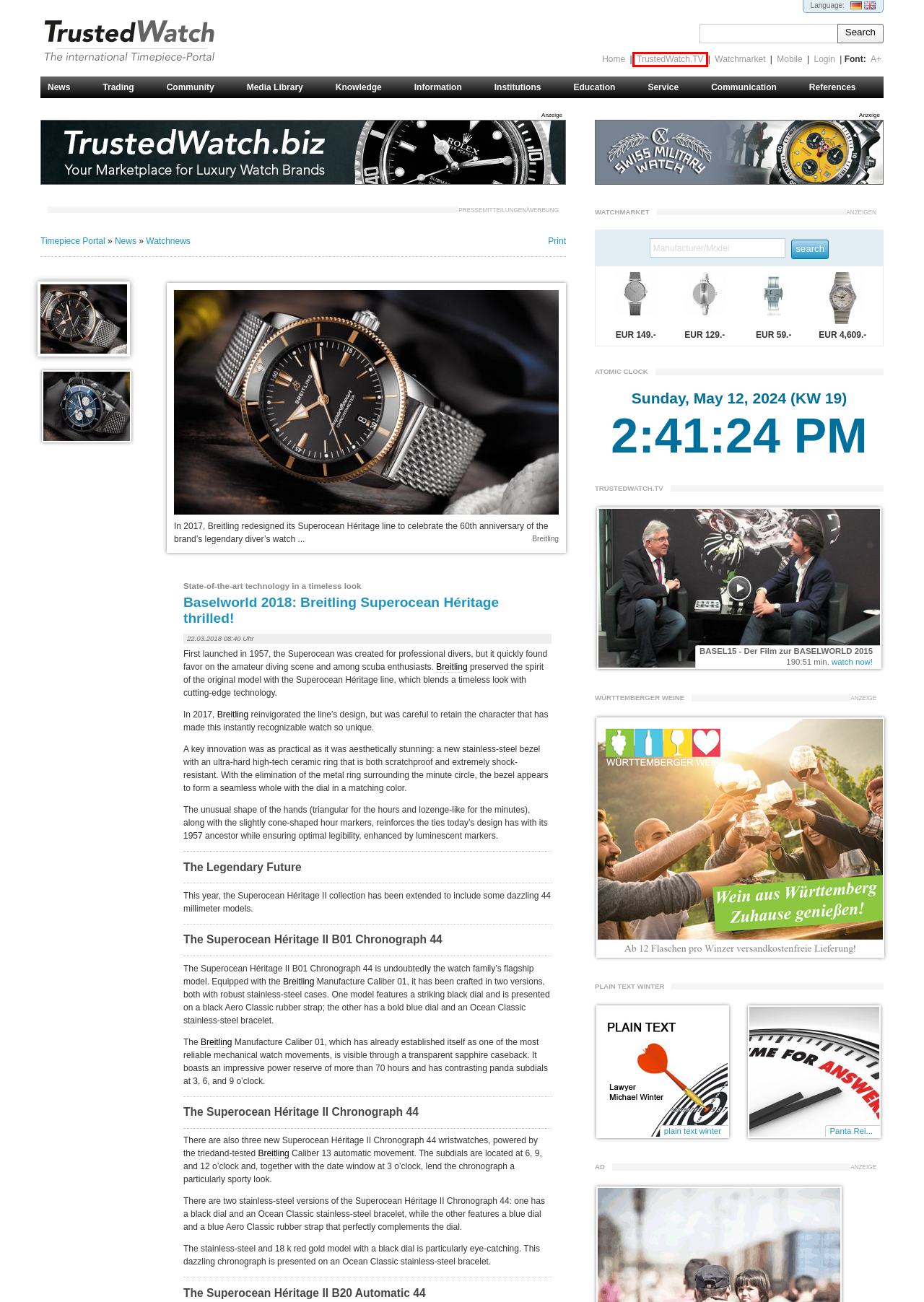You have received a screenshot of a webpage with a red bounding box indicating a UI element. Please determine the most fitting webpage description that matches the new webpage after clicking on the indicated element. The choices are:
A. Bering - Buy and sell watches at TrustedWatch - TrustedWatch
B. Omega - Buy and sell watches at TrustedWatch - TrustedWatch
C. Uhren kaufen und verkaufen auf TrustedWatch
D. Hamilton - Buy and sell watches at TrustedWatch - TrustedWatch
E. Breitling - Buy and sell watches at TrustedWatch - TrustedWatch
F. Watch Portal & Watch Magazine TrustedWatch.de
G. Elixa - Buy and sell watches at TrustedWatch - TrustedWatch
H. TrustedWatch.tv - TrustedWatch

H